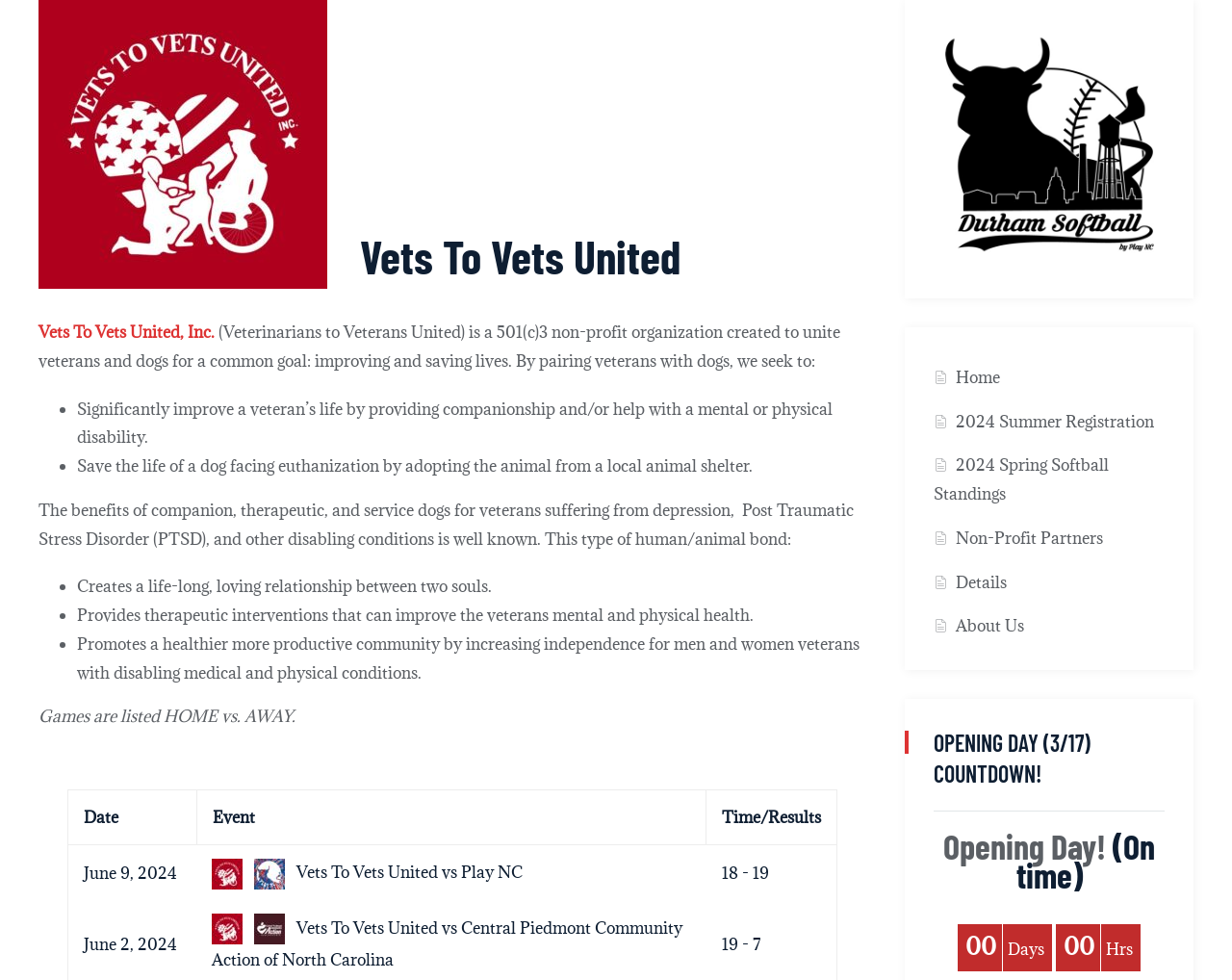Answer in one word or a short phrase: 
What is listed in the table?

Games